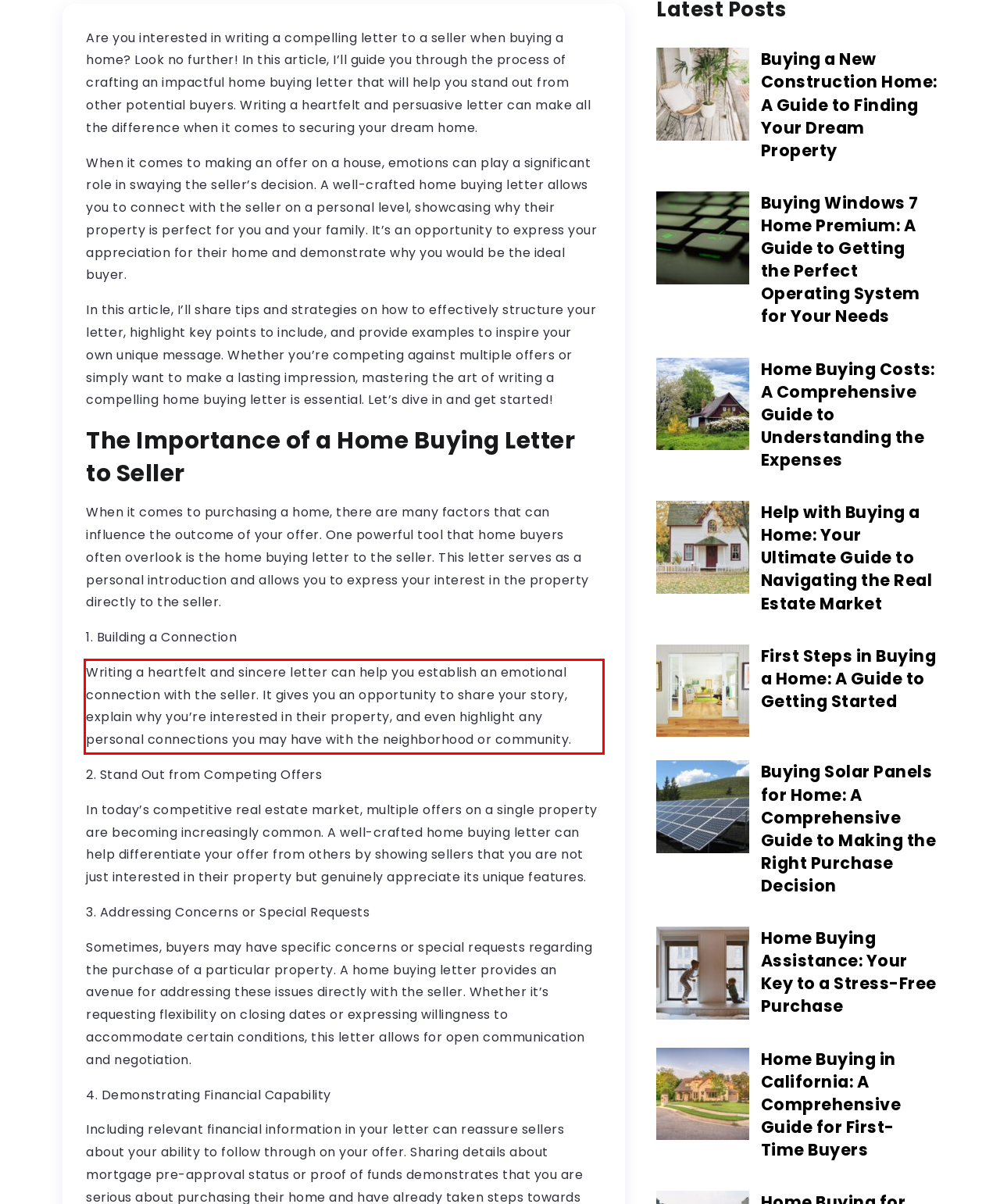Your task is to recognize and extract the text content from the UI element enclosed in the red bounding box on the webpage screenshot.

Writing a heartfelt and sincere letter can help you establish an emotional connection with the seller. It gives you an opportunity to share your story, explain why you’re interested in their property, and even highlight any personal connections you may have with the neighborhood or community.